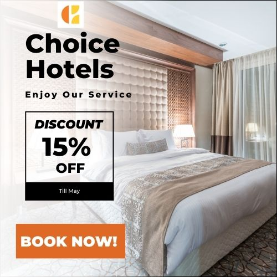What type of accents are used in the room?
Look at the image and respond with a one-word or short-phrase answer.

Warm wooden